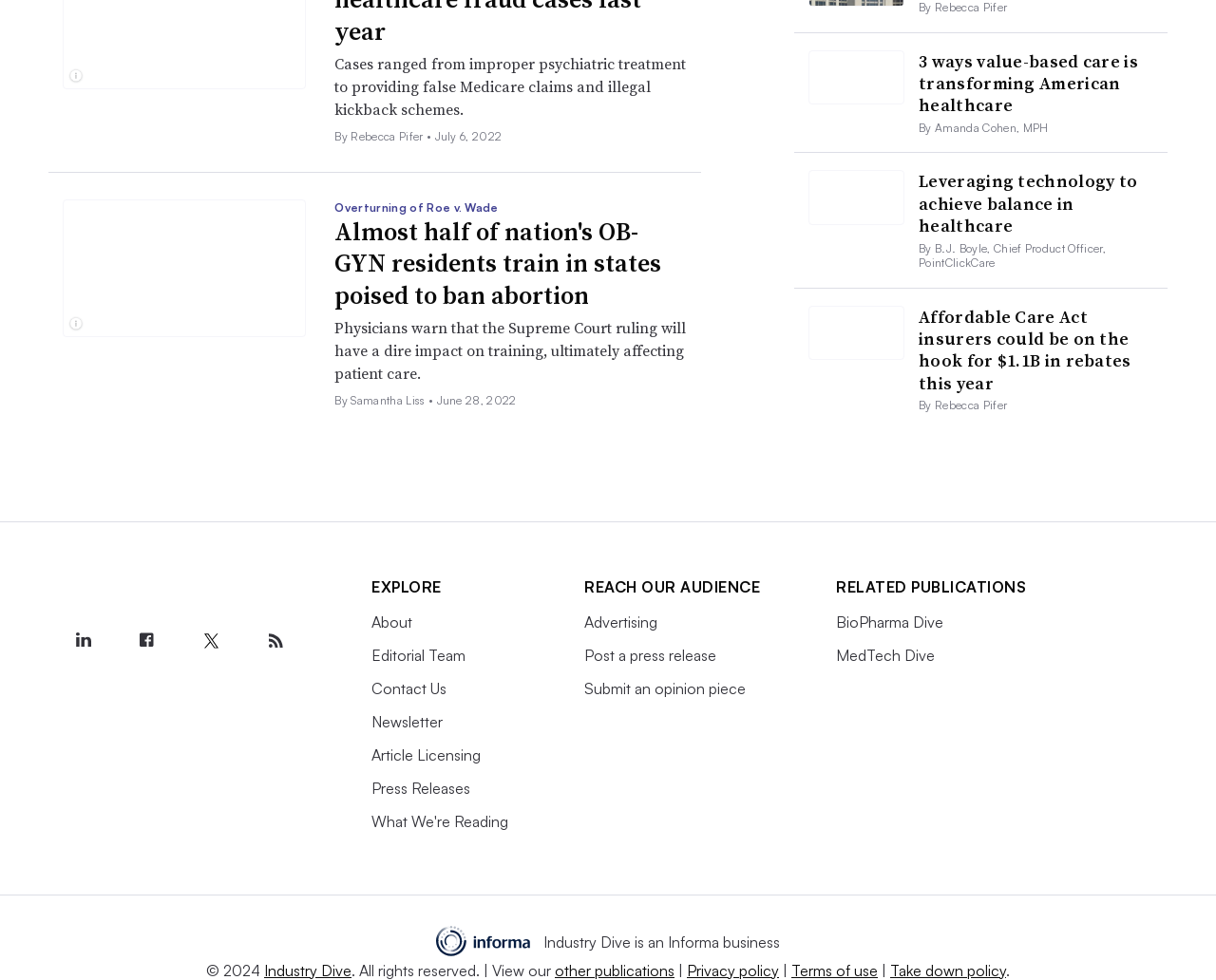Please specify the bounding box coordinates of the clickable section necessary to execute the following command: "View the 'White female doctor doing a medical examination on a black female patient' image".

[0.052, 0.26, 0.252, 0.281]